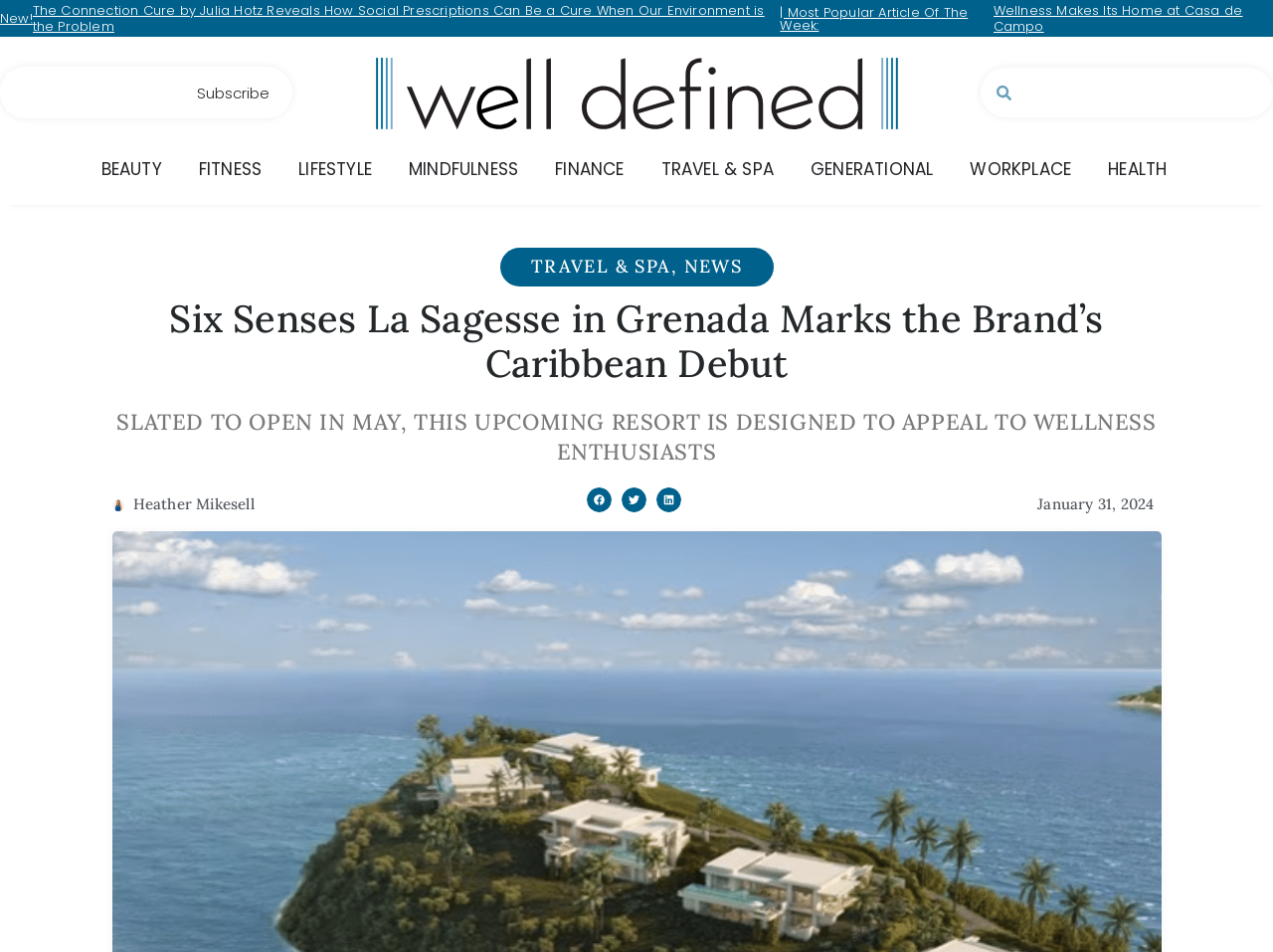Please specify the bounding box coordinates of the clickable region to carry out the following instruction: "Read the article about Six Senses La Sagesse in Grenada". The coordinates should be four float numbers between 0 and 1, in the format [left, top, right, bottom].

[0.088, 0.311, 0.912, 0.406]